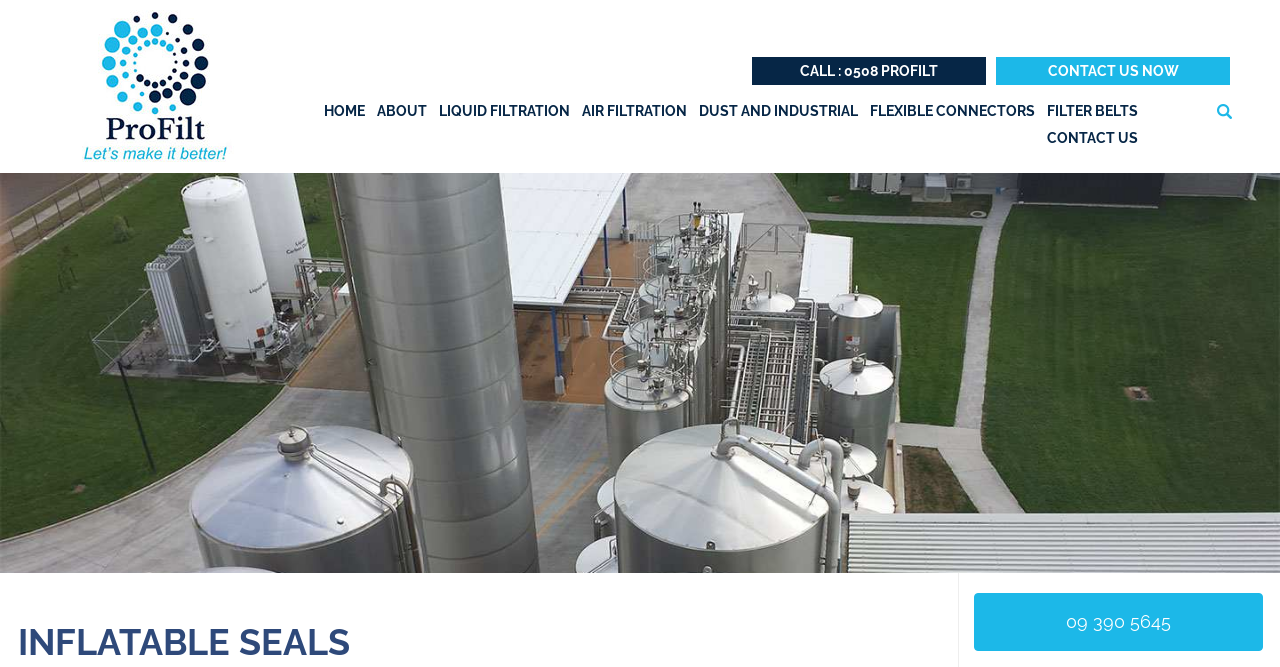Can you find the bounding box coordinates for the element to click on to achieve the instruction: "Go to the home page"?

[0.25, 0.153, 0.291, 0.193]